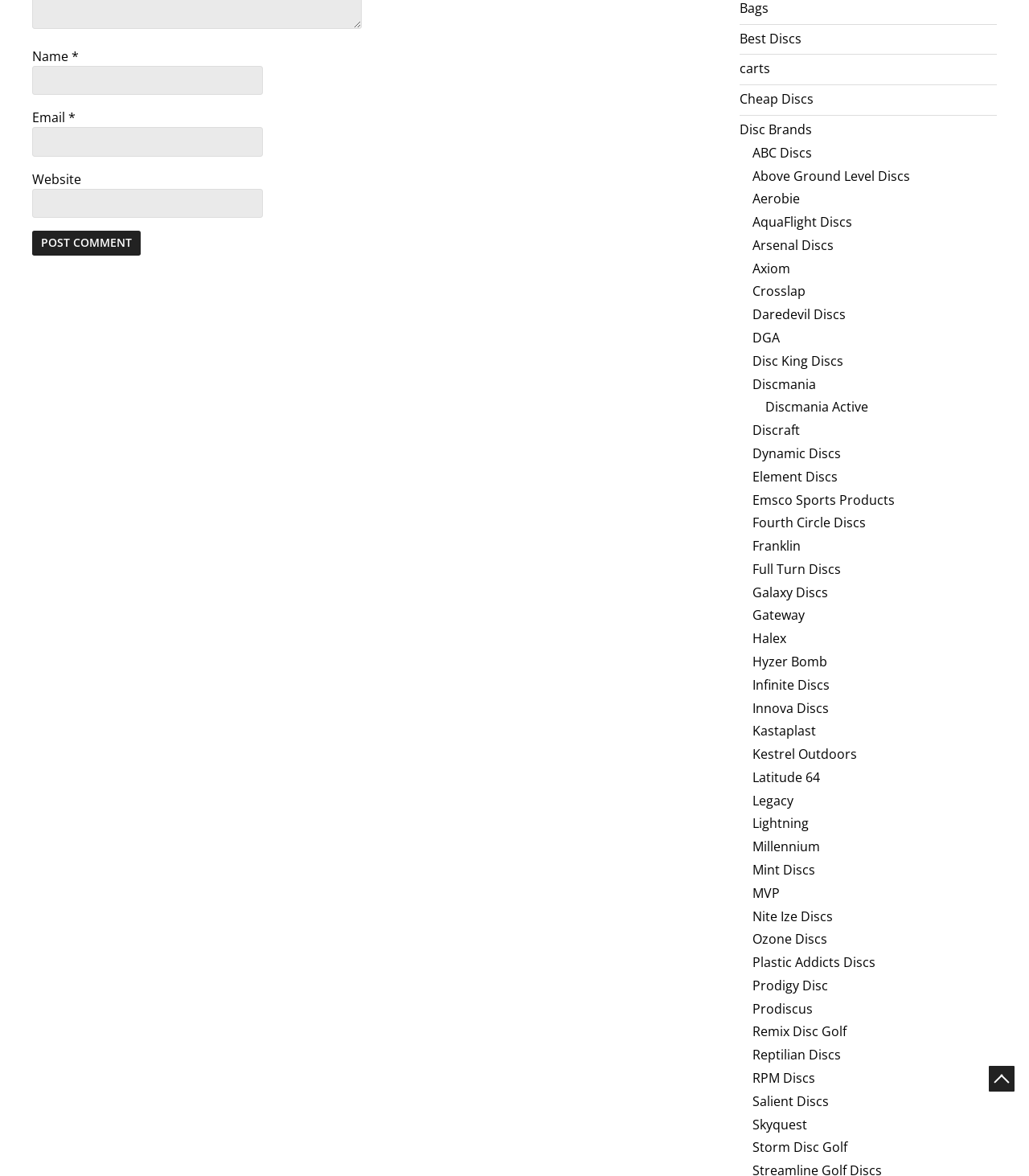Could you provide the bounding box coordinates for the portion of the screen to click to complete this instruction: "Go to Blog"?

None